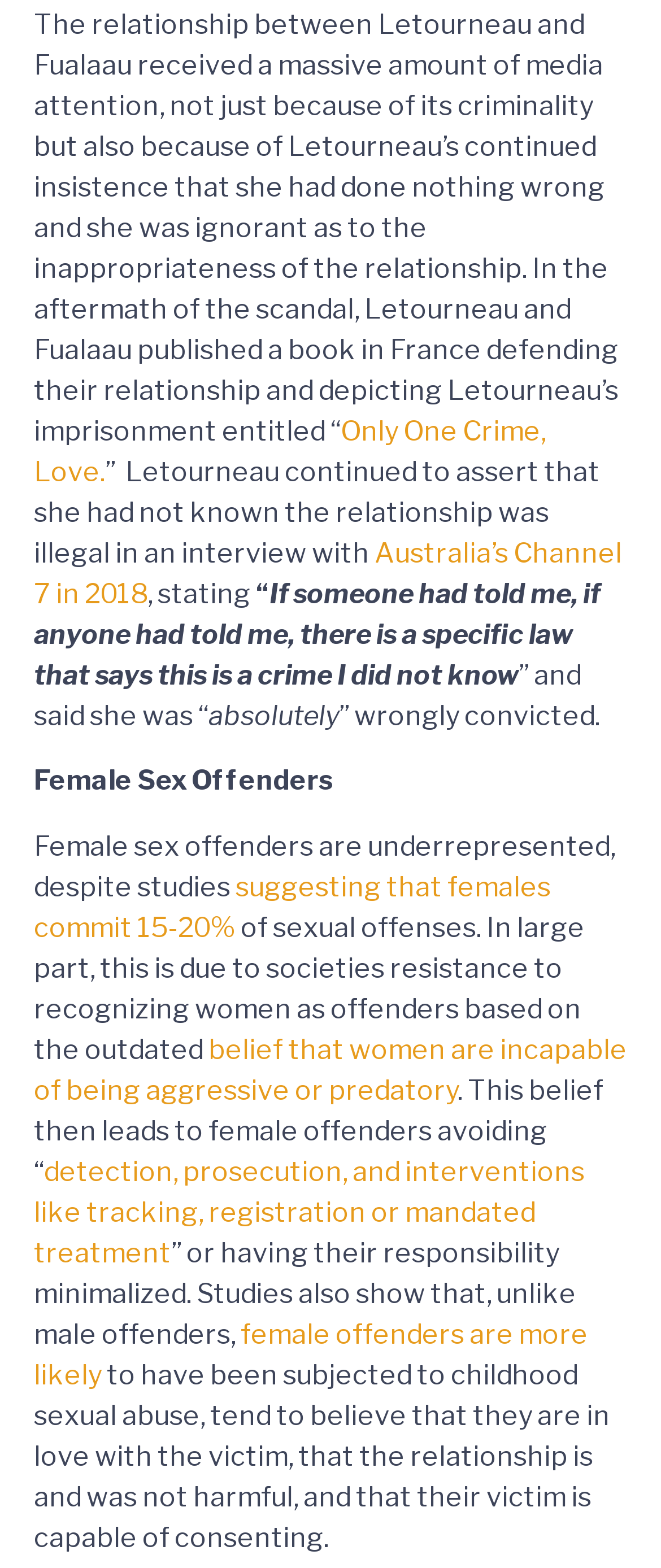Look at the image and write a detailed answer to the question: 
What percentage of sexual offenses are committed by females?

According to the text, 'studies suggesting that females commit 15-20% of sexual offenses' indicates that females are responsible for 15-20% of sexual offenses.